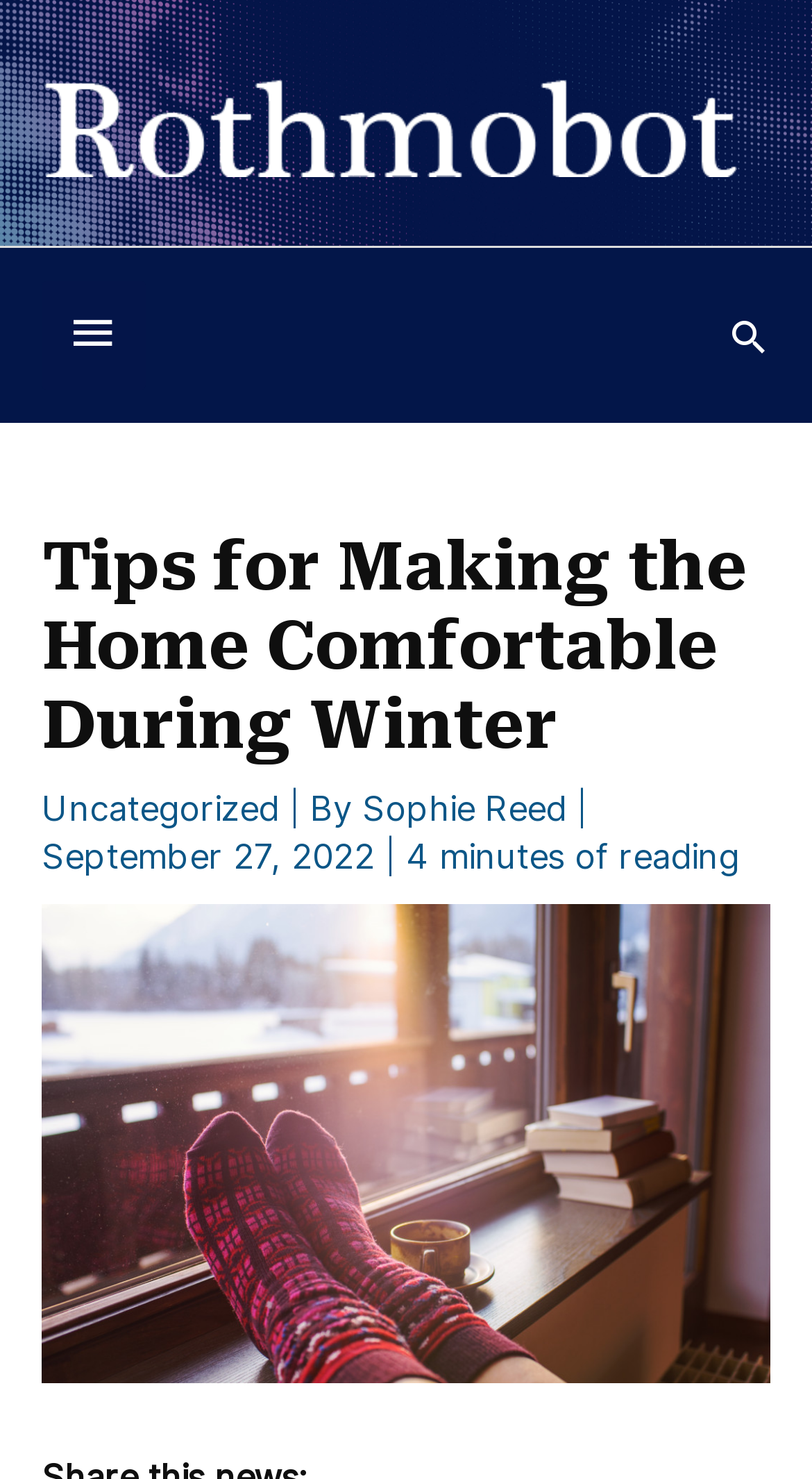Please predict the bounding box coordinates (top-left x, top-left y, bottom-right x, bottom-right y) for the UI element in the screenshot that fits the description: terms & conditions

None